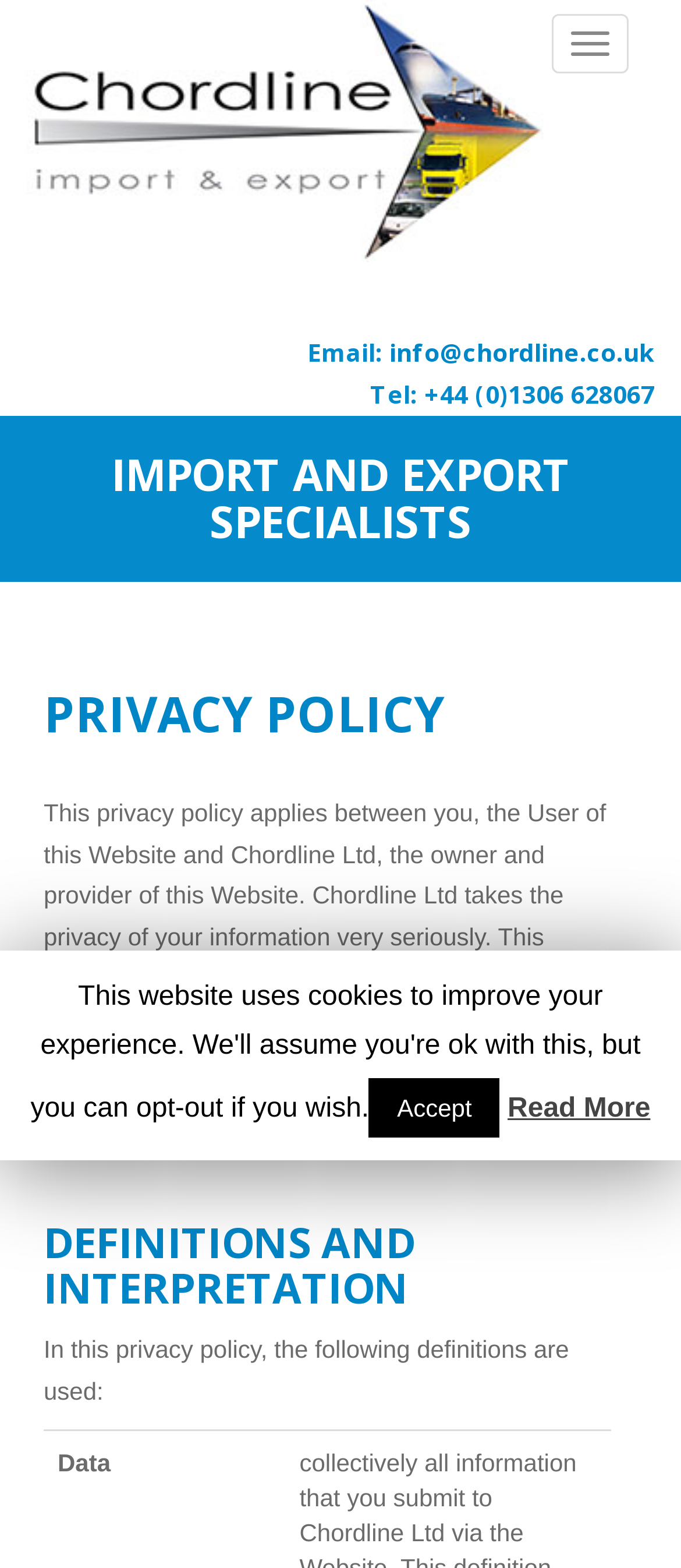What is the next step after reading the privacy policy?
Answer the question with a detailed explanation, including all necessary information.

The next step can be inferred from the presence of the 'Accept' button and the 'Read More' link at the bottom of the webpage, which suggests that the user has the option to either accept the privacy policy or read more about it